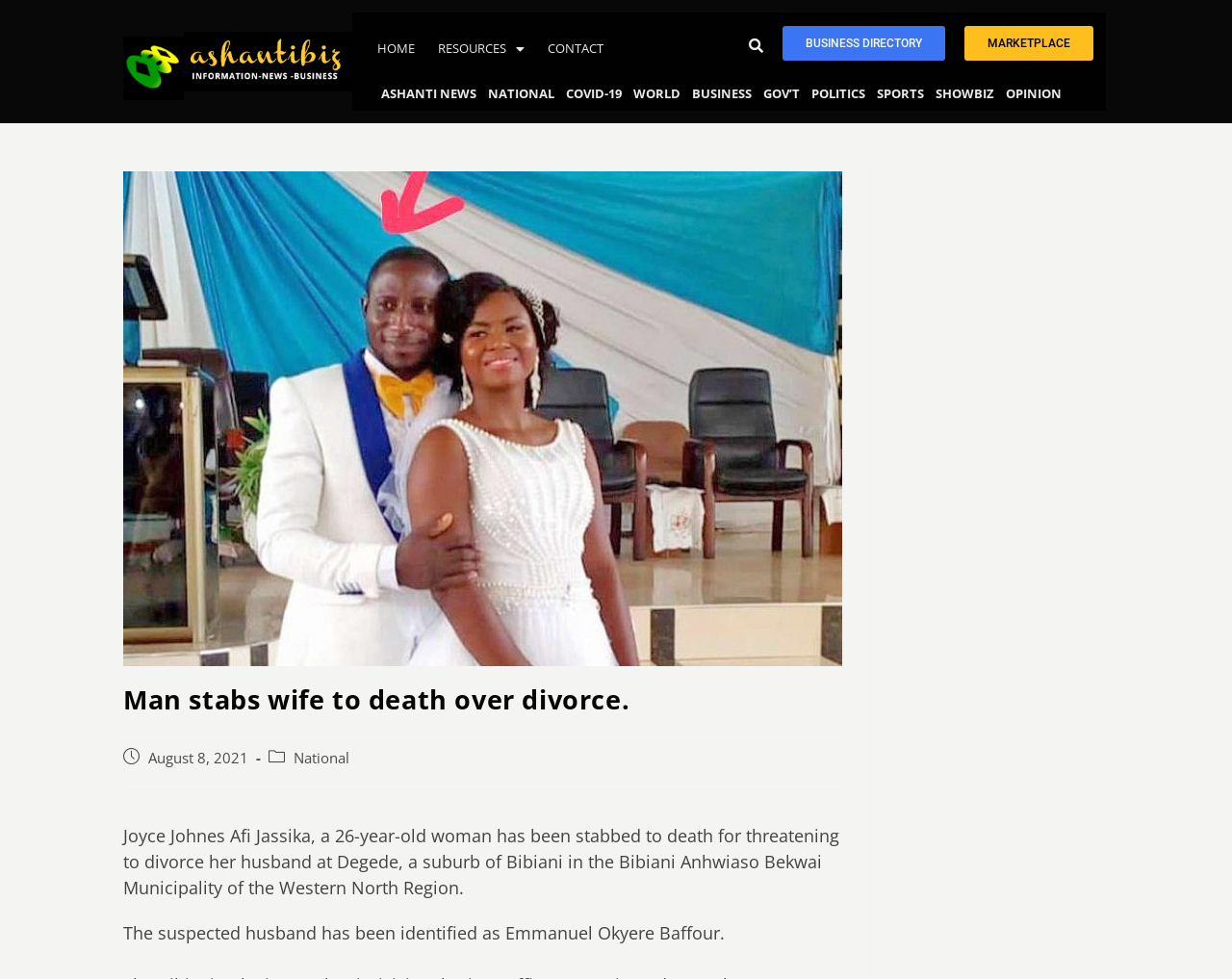Please locate the clickable area by providing the bounding box coordinates to follow this instruction: "view National news".

[0.238, 0.765, 0.284, 0.784]